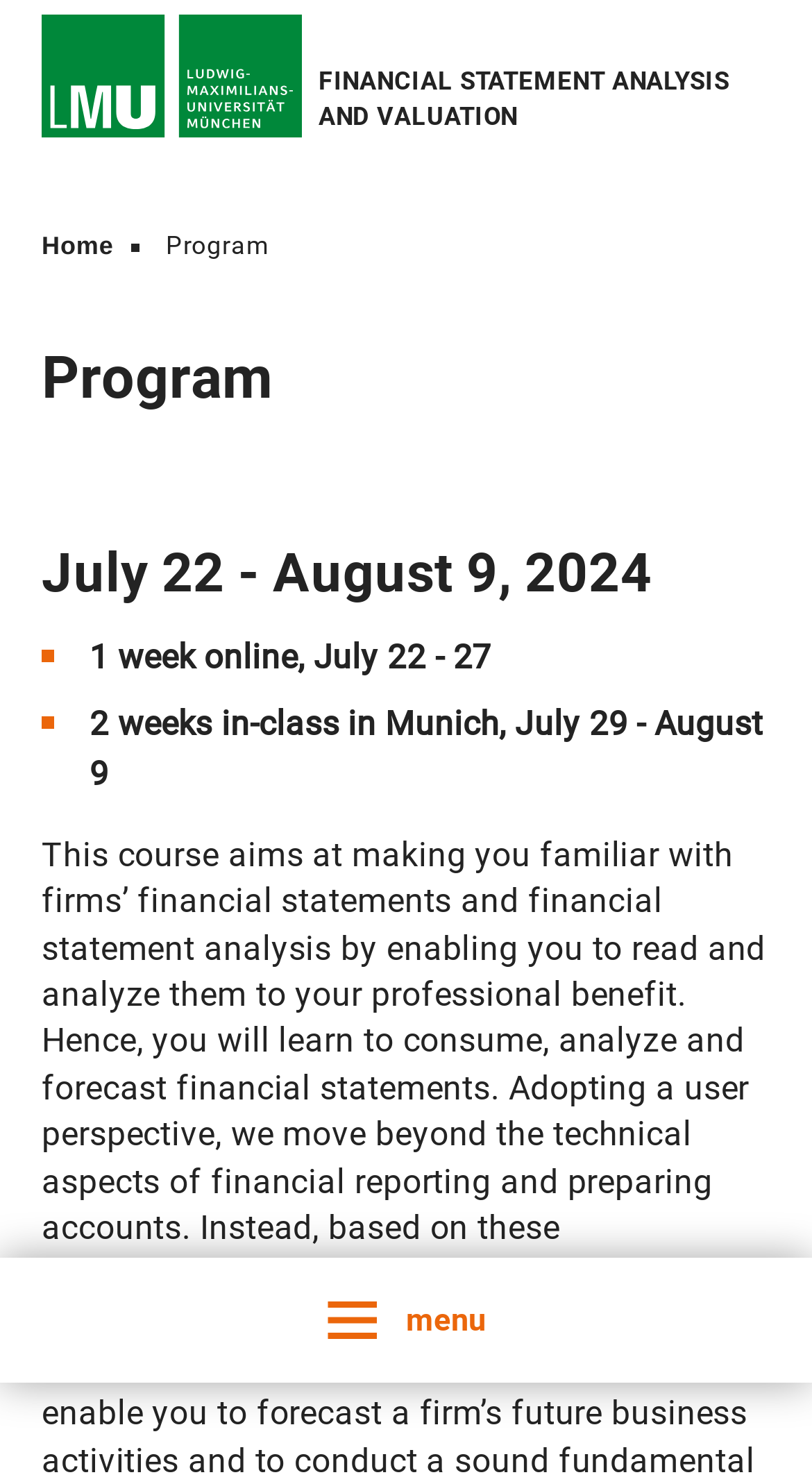Reply to the question with a brief word or phrase: What is the duration of the online session?

1 week